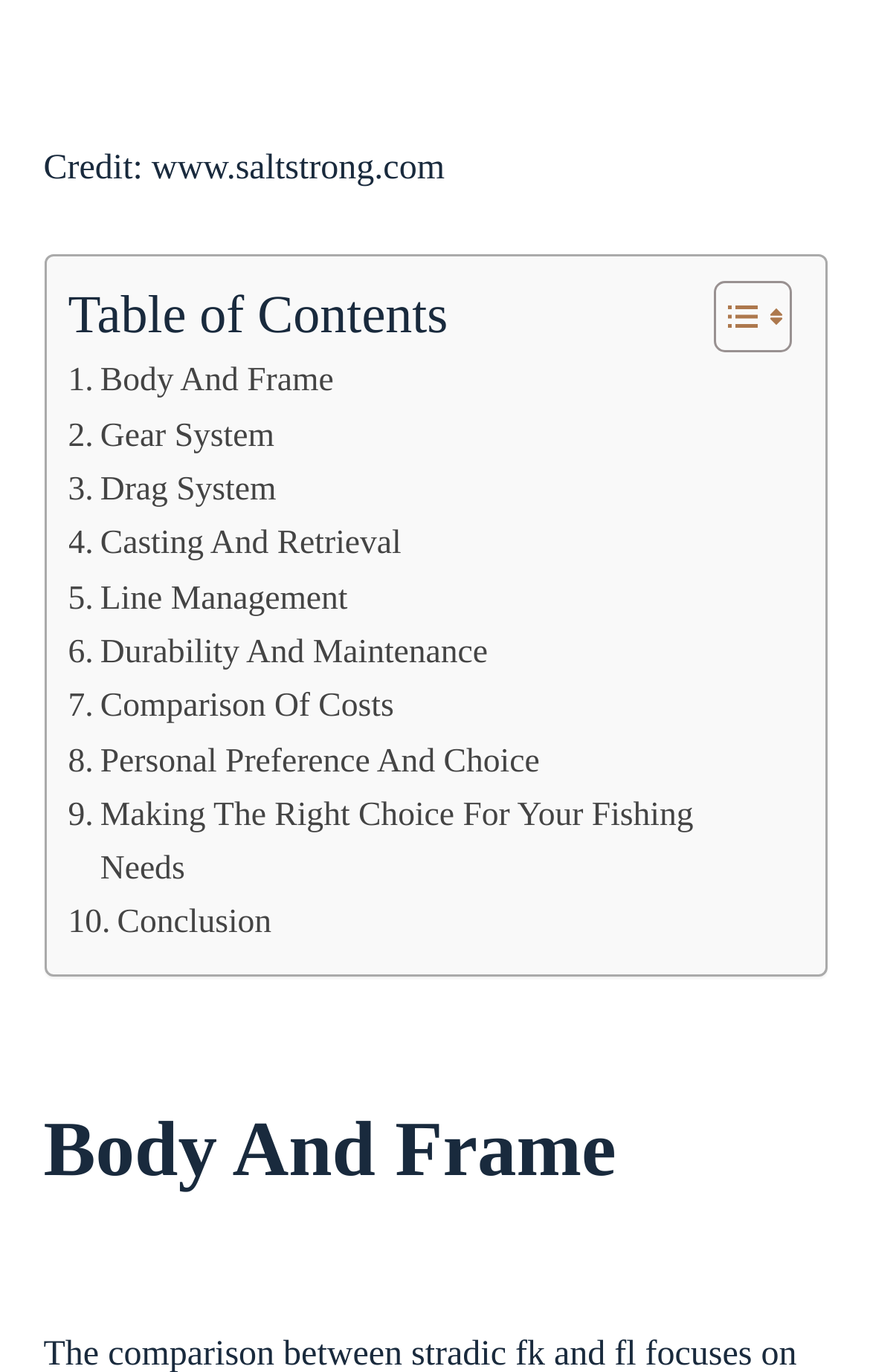Review the image closely and give a comprehensive answer to the question: How many images are in the toggle button?

The toggle button has two images, which are represented by the image elements with no OCR text or element descriptions.